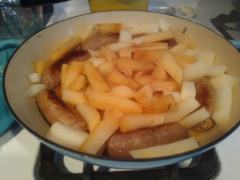Describe every significant element in the image thoroughly.

This image showcases a delicious, homey dish featuring Italian sausages cooking alongside sliced turnips in a heavy, round skillet. The sausages are nestled among the tender pieces of turnips, creating a comforting and hearty meal. The turnips are visible in varying sizes and shades of light beige and white, indicating they are freshly cut and ready to absorb the savory flavors of the sausages. The cooking method suggests a delightful blend of textures and tastes, ideal for a winter lunch. Surrounding the skillet, a few kitchen utensils and backgrounds hint at a warm, inviting cooking atmosphere. This dish represents a simple yet satisfying combination of ingredients inspired by rustic Italian cuisine, perfect for family gatherings or cozy dinners.